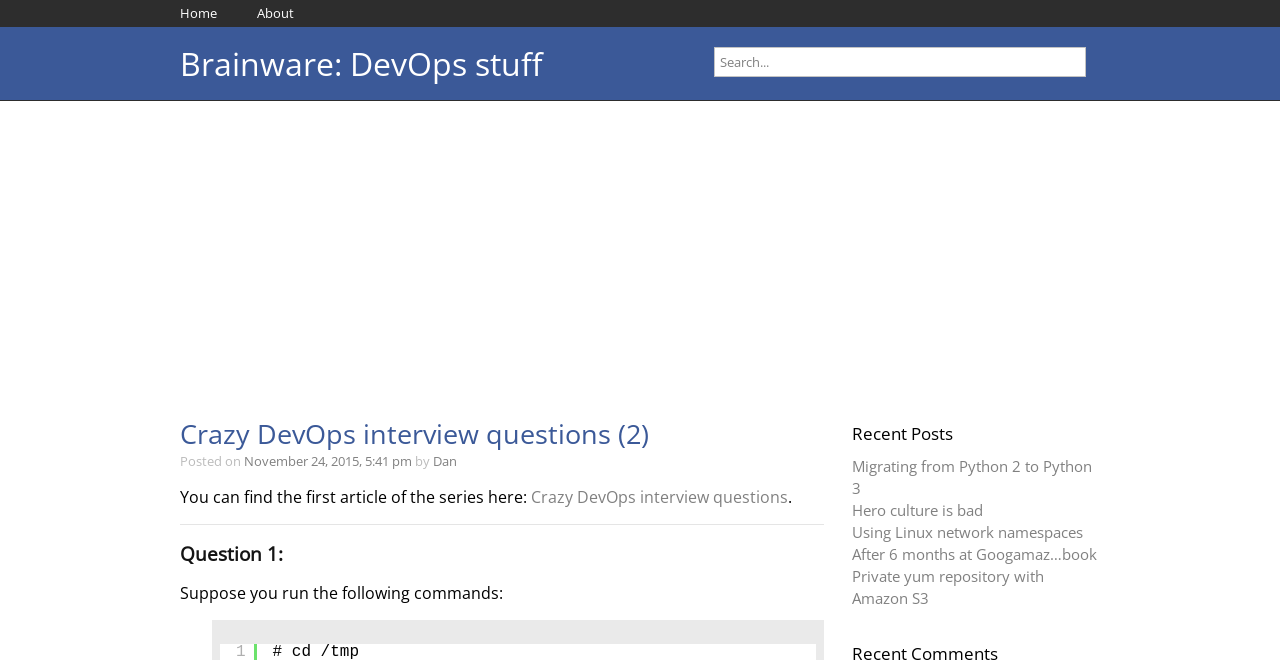What is the title of the first article in the series?
Provide a detailed answer to the question using information from the image.

The title of the first article in the series can be found in the paragraph above the first question, where it says 'You can find the first article of the series here: Crazy DevOps interview questions'.